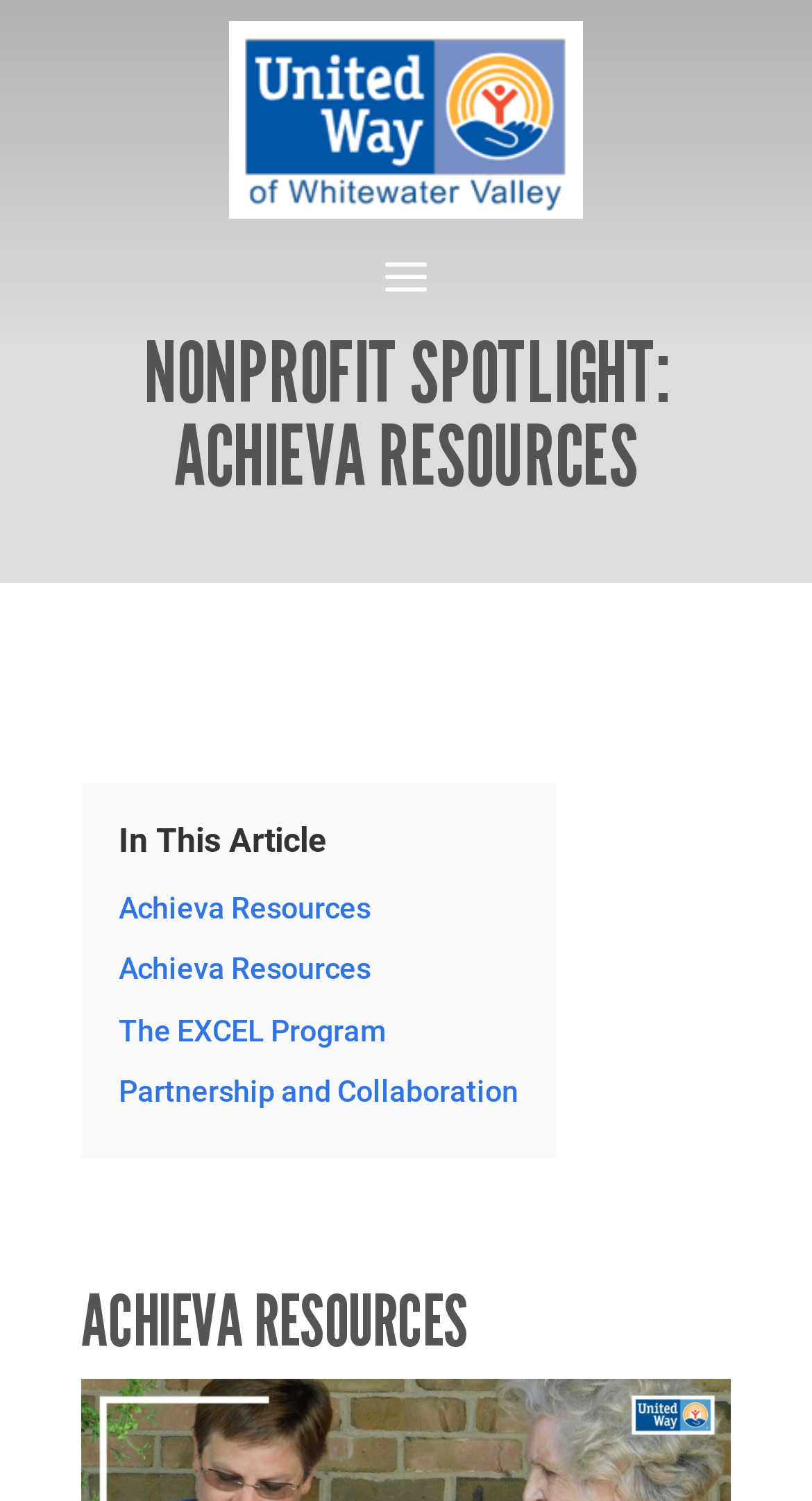Consider the image and give a detailed and elaborate answer to the question: 
How many links are there in the article section?

I can see that there are four links in the article section, namely 'Achieva Resources', 'Achieva Resources', 'The EXCEL Program', and 'Partnership and Collaboration', which are all located below the 'In This Article' heading.